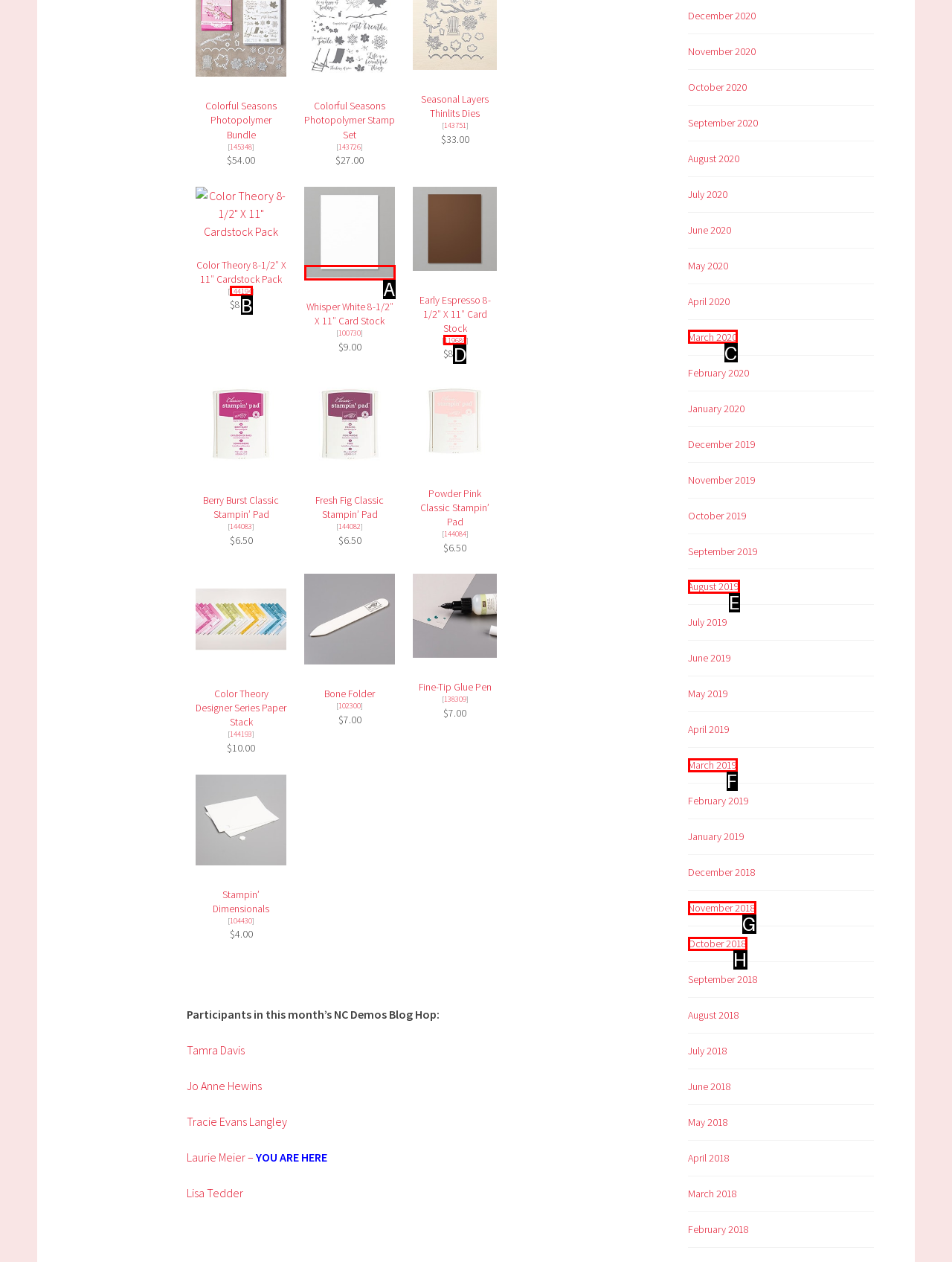Decide which HTML element to click to complete the task: Purchase Whisper White 8-1/2" X 11" Card Stock Provide the letter of the appropriate option.

A